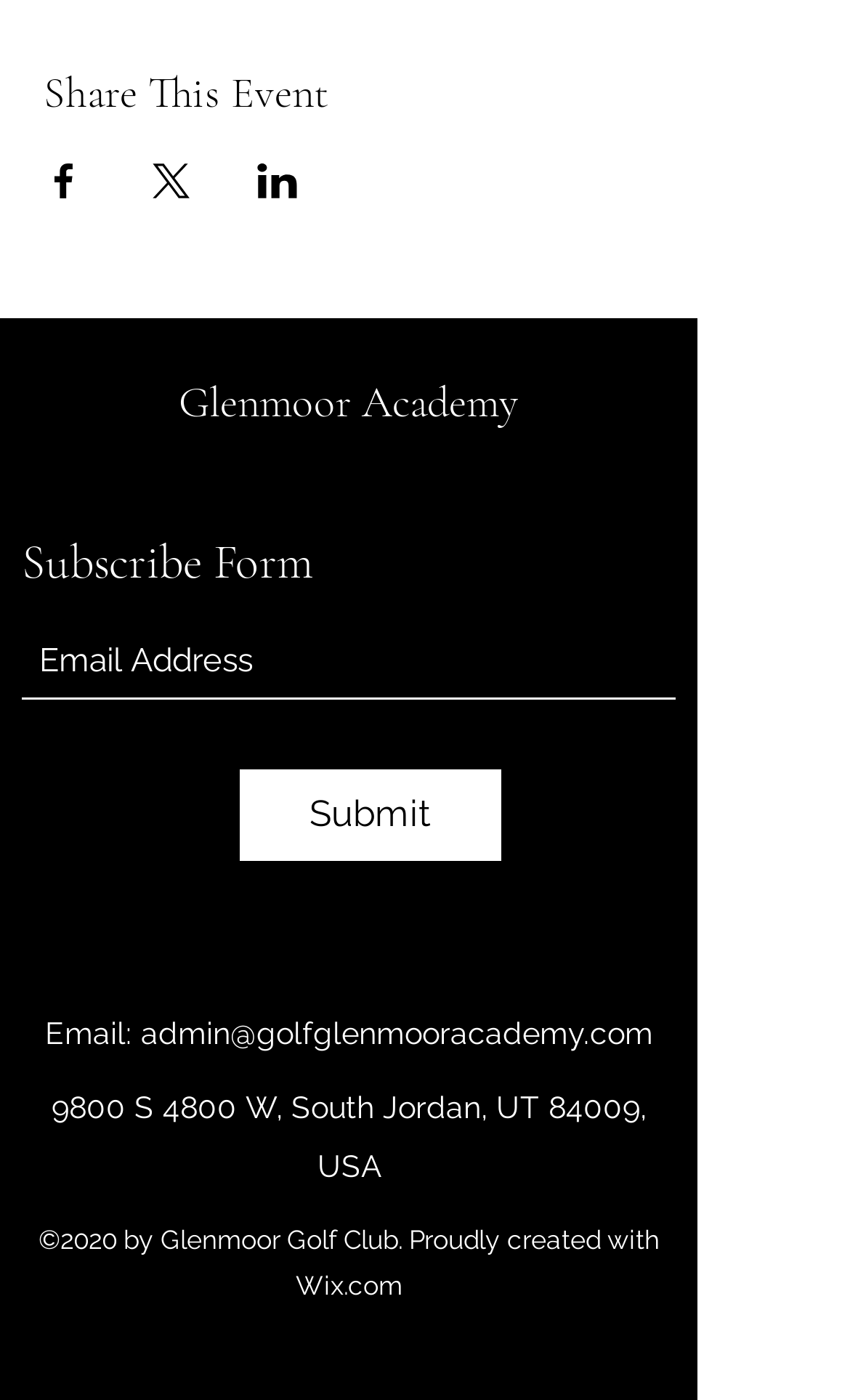Given the element description aria-label="Share event on LinkedIn", specify the bounding box coordinates of the corresponding UI element in the format (top-left x, top-left y, bottom-right x, bottom-right y). All values must be between 0 and 1.

[0.303, 0.117, 0.351, 0.142]